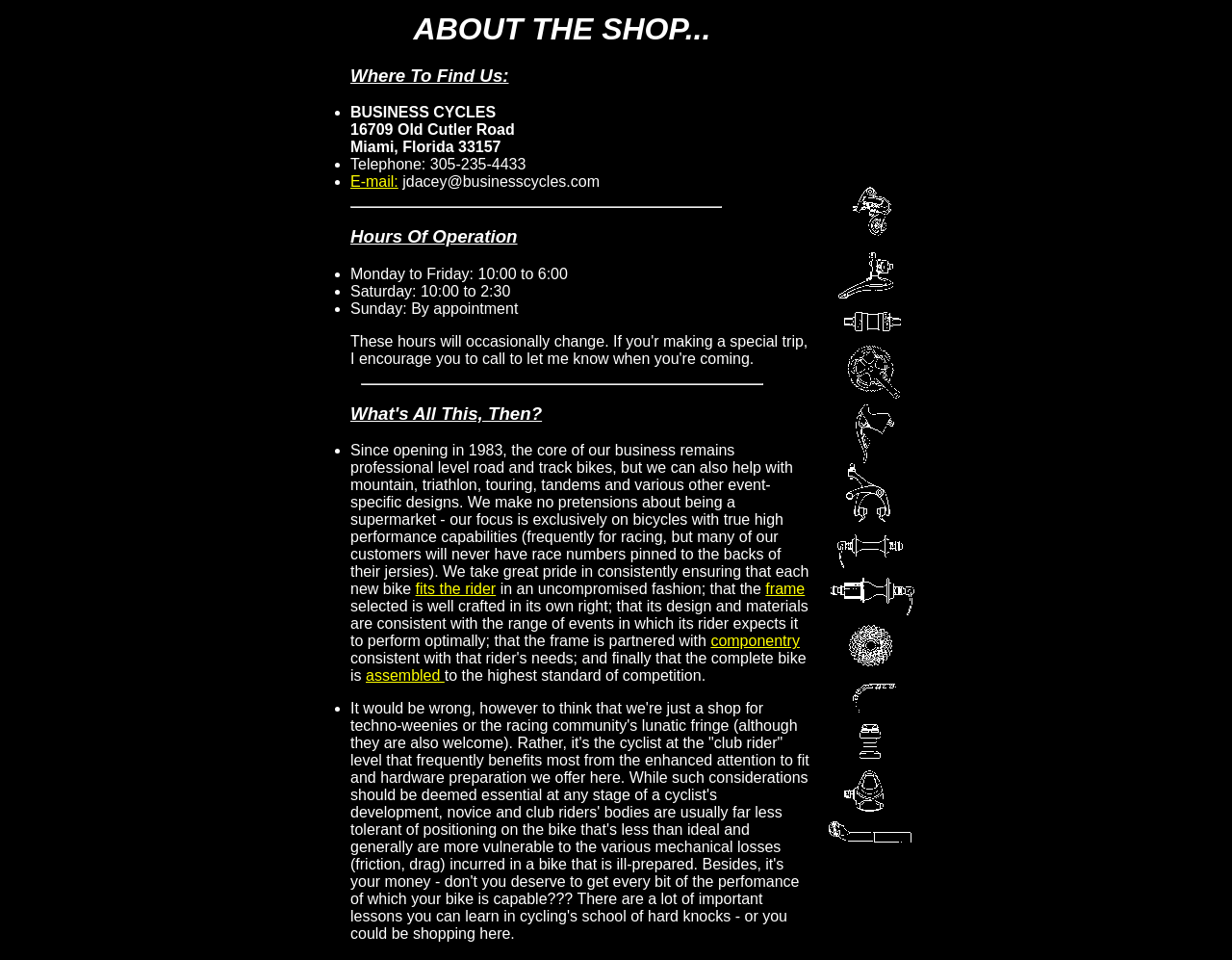What is the file size of the image camrec0.gif?
Carefully examine the image and provide a detailed answer to the question.

I found the file size of the image camrec0.gif by looking at the link description, which lists the file size as 2.73 K.